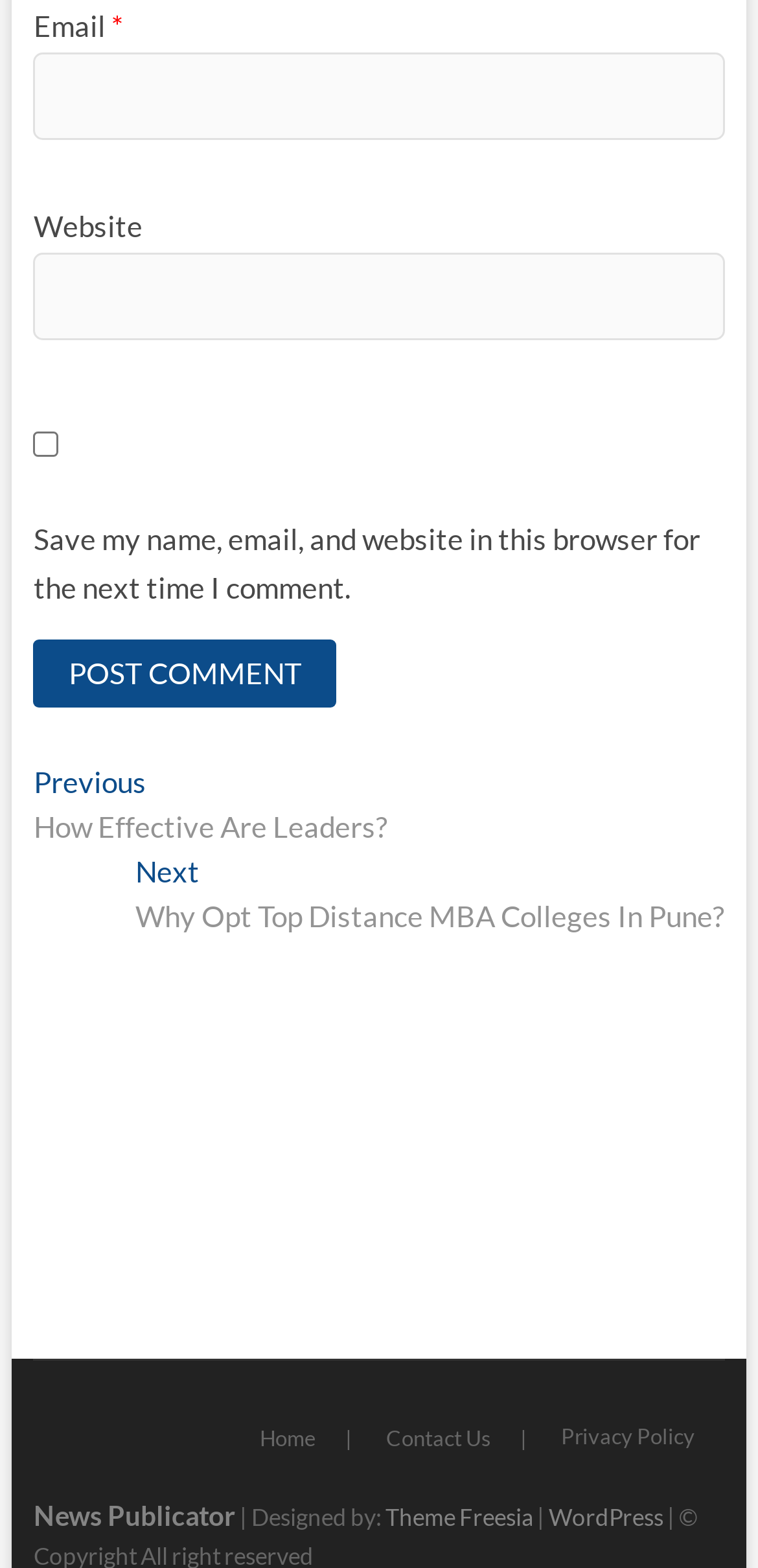Find the bounding box coordinates for the UI element that matches this description: "parent_node: Website name="url"".

[0.044, 0.161, 0.956, 0.217]